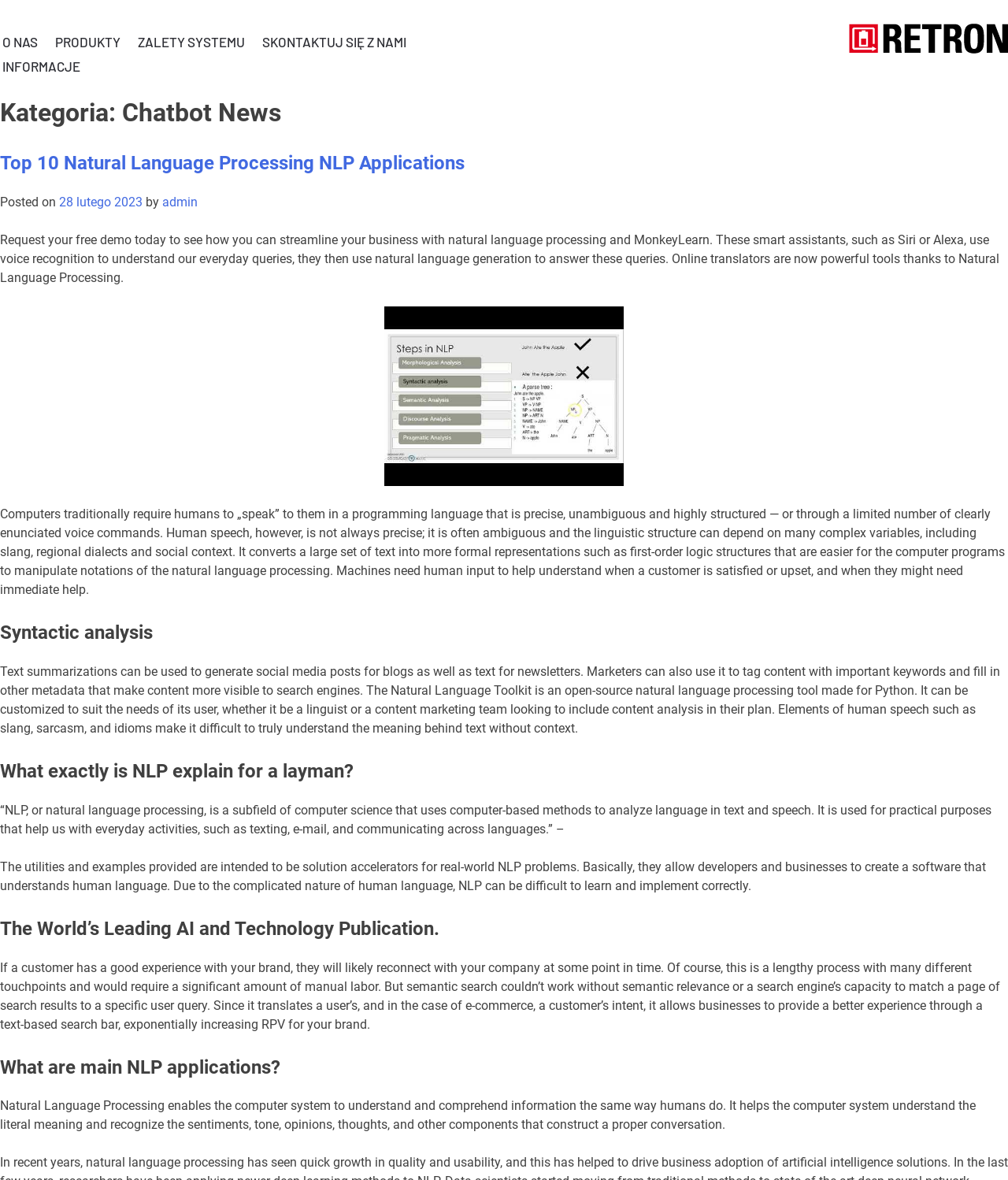What is the category of the article?
Please utilize the information in the image to give a detailed response to the question.

The category of the article can be determined by looking at the heading 'Kategoria: Chatbot News' which is located at the top of the webpage.